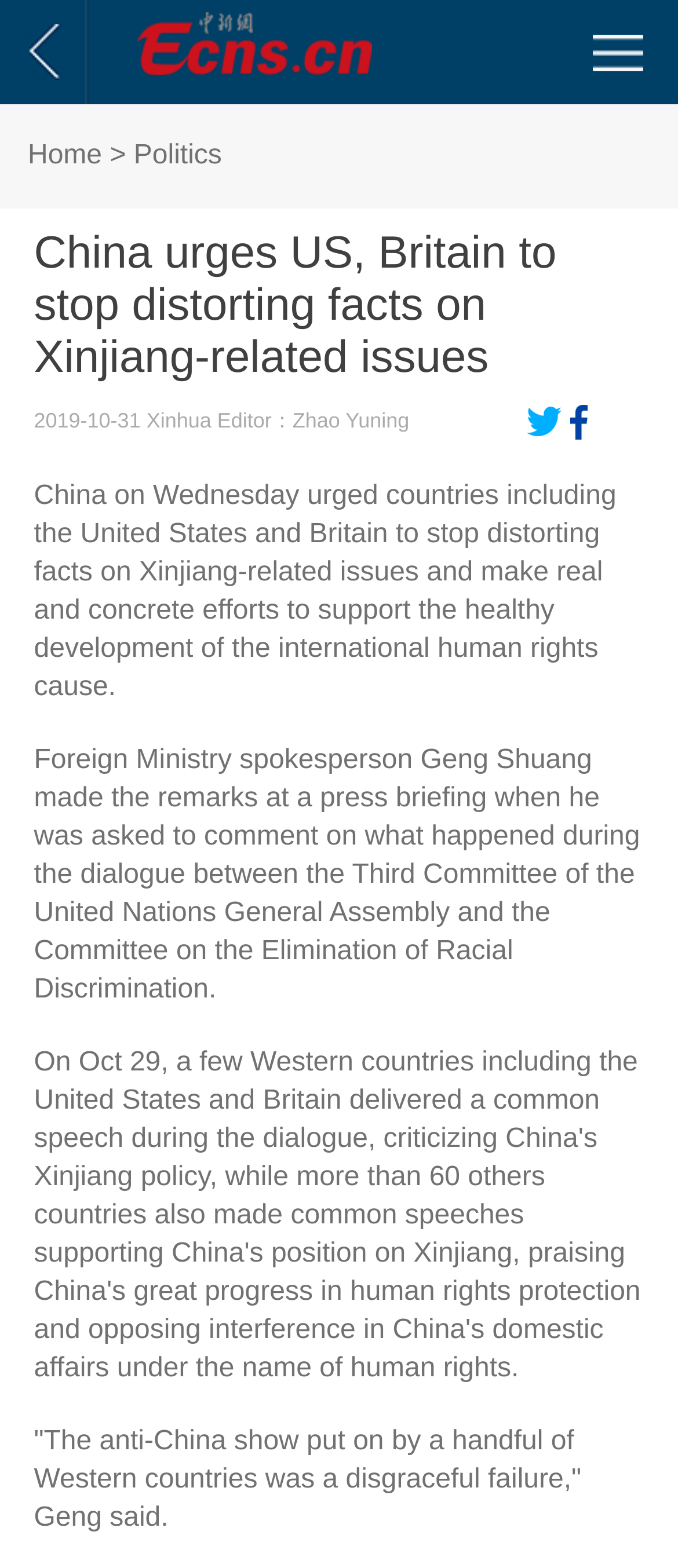Using a single word or phrase, answer the following question: 
How many countries are mentioned in the article?

3